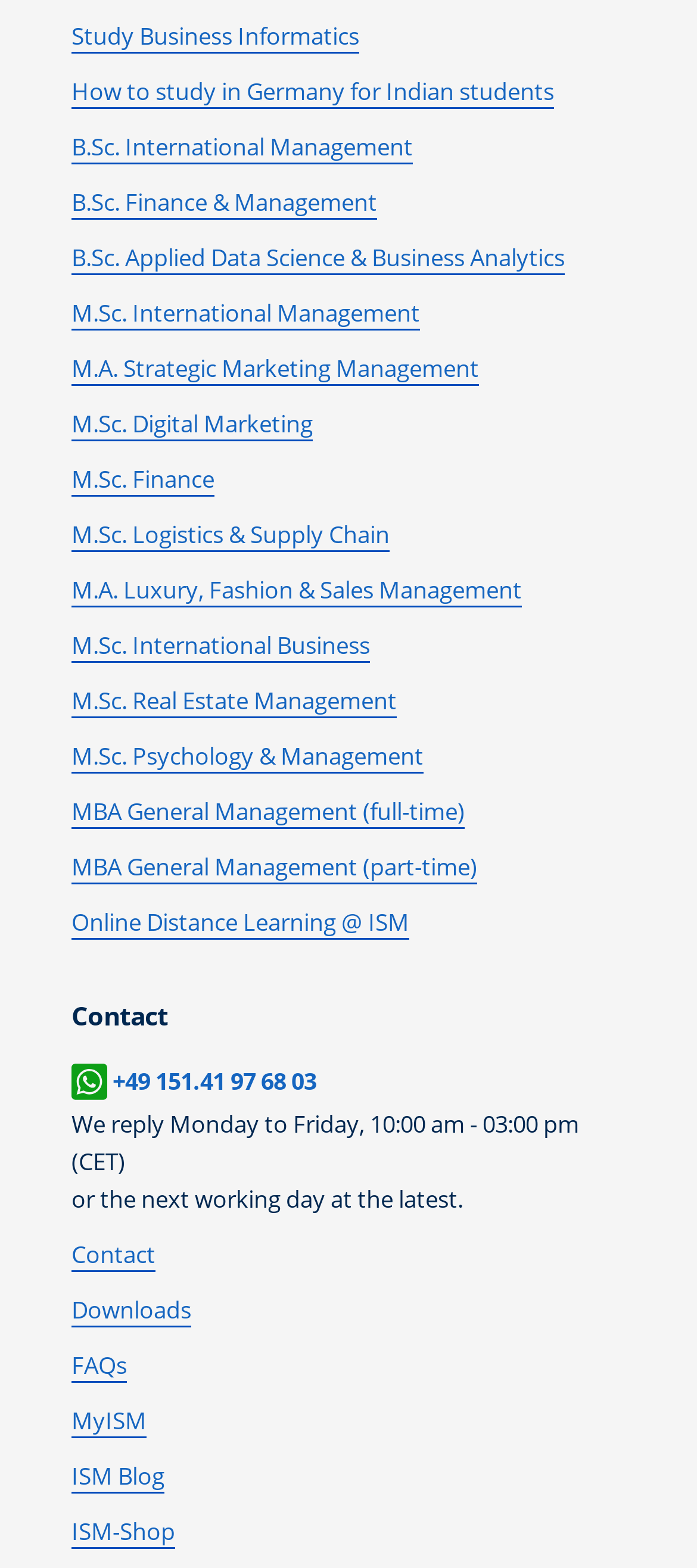What is the name of the university or institution? Analyze the screenshot and reply with just one word or a short phrase.

ISM